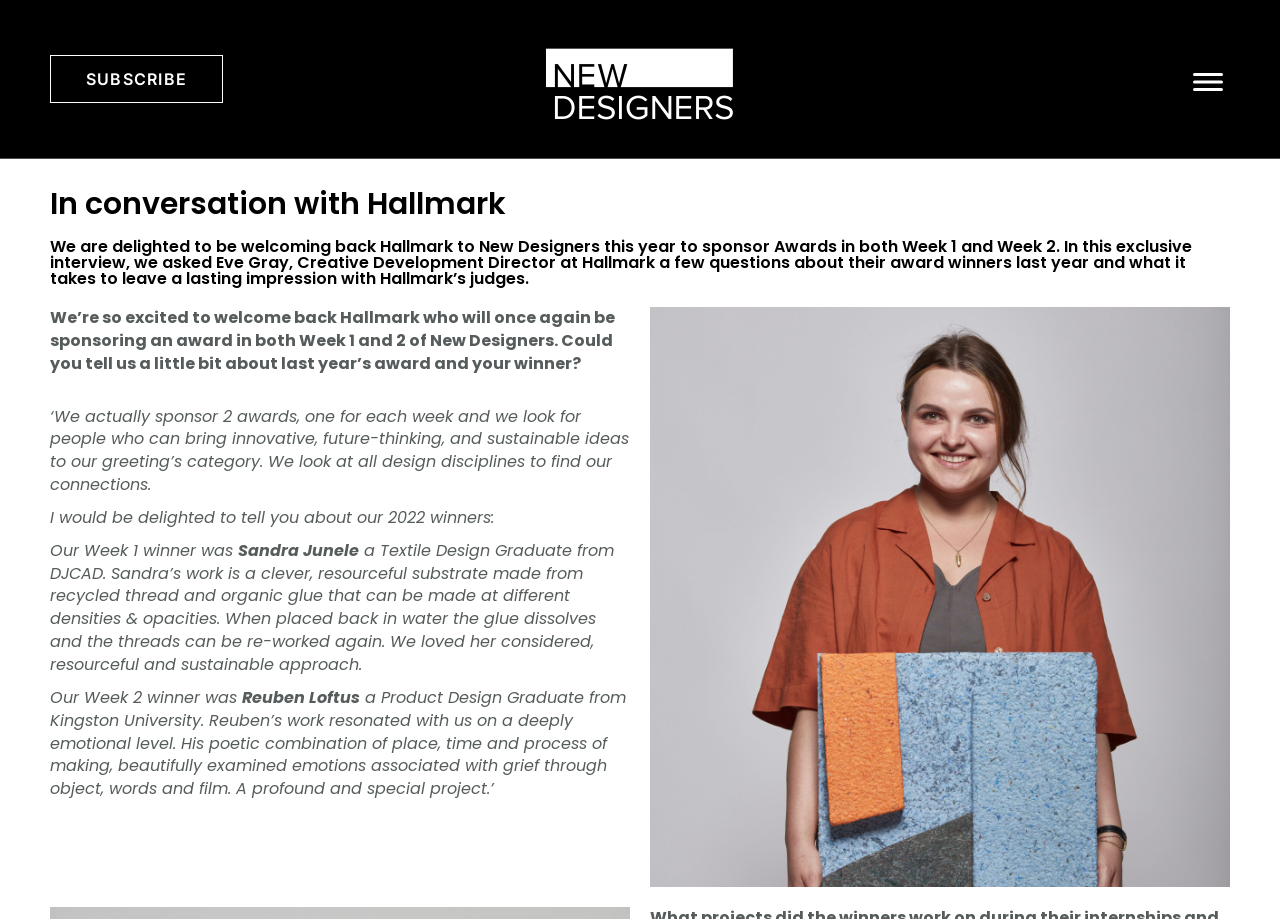Respond with a single word or phrase for the following question: 
What is the material used by Sandra Junele in her work?

recycled thread and organic glue